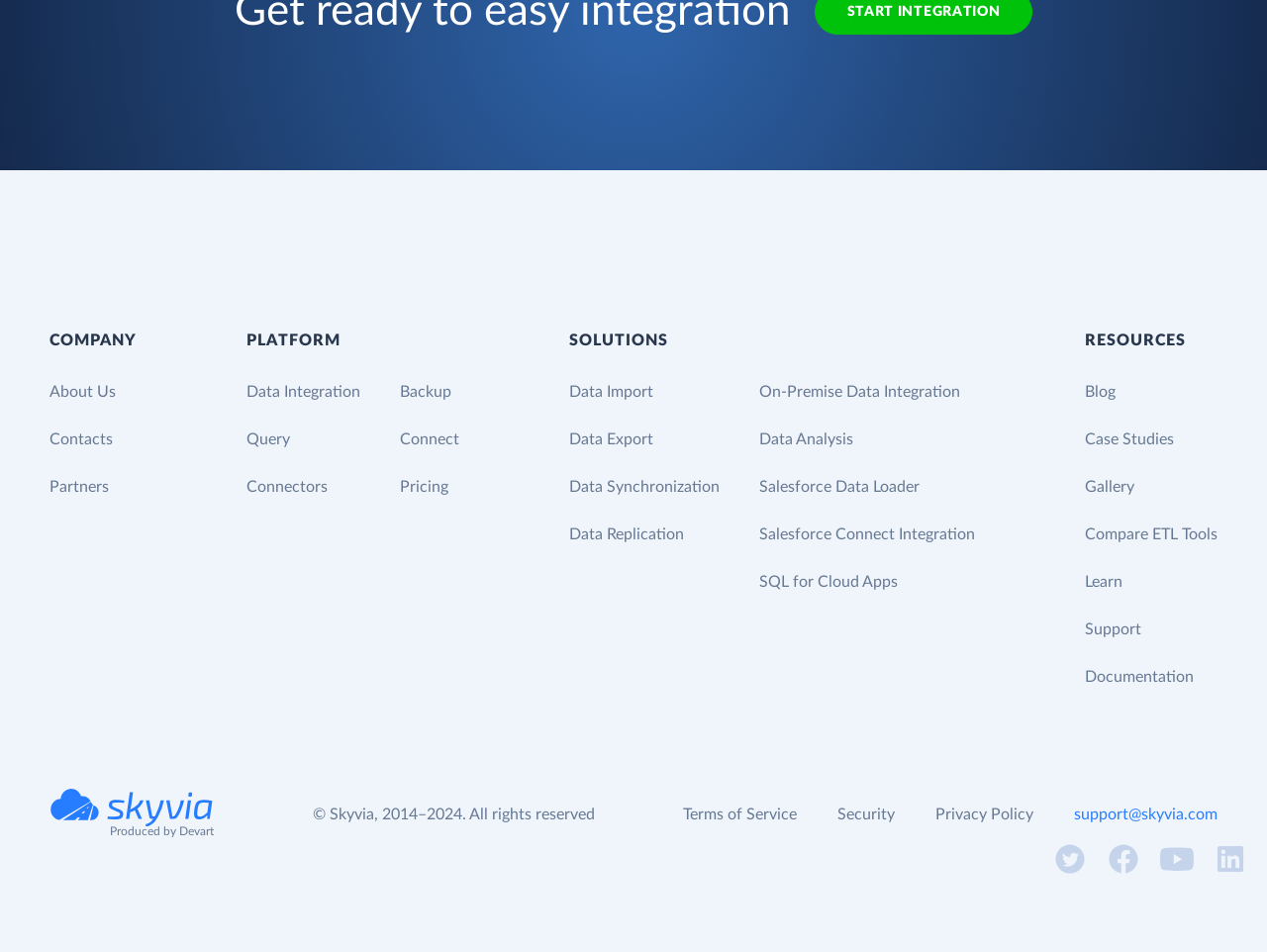Please identify the bounding box coordinates of the element that needs to be clicked to execute the following command: "Contact Support". Provide the bounding box using four float numbers between 0 and 1, formatted as [left, top, right, bottom].

[0.848, 0.847, 0.961, 0.864]